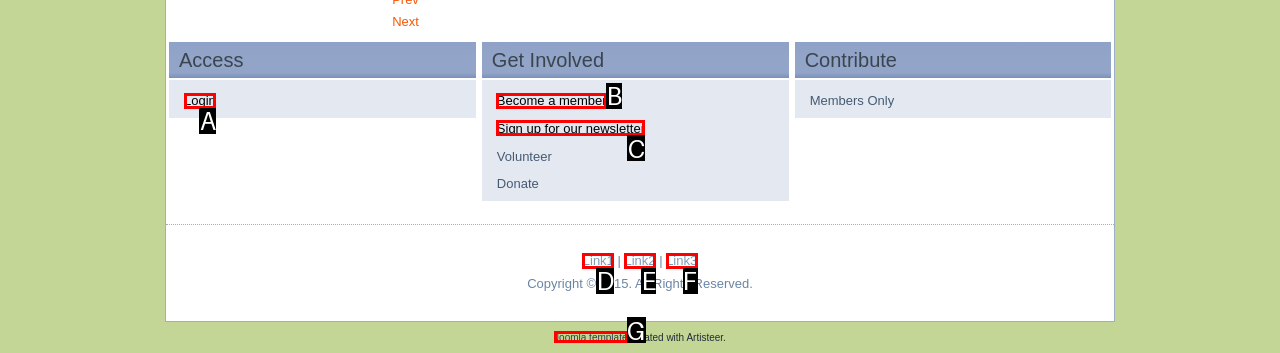Which option corresponds to the following element description: Become a member?
Please provide the letter of the correct choice.

B